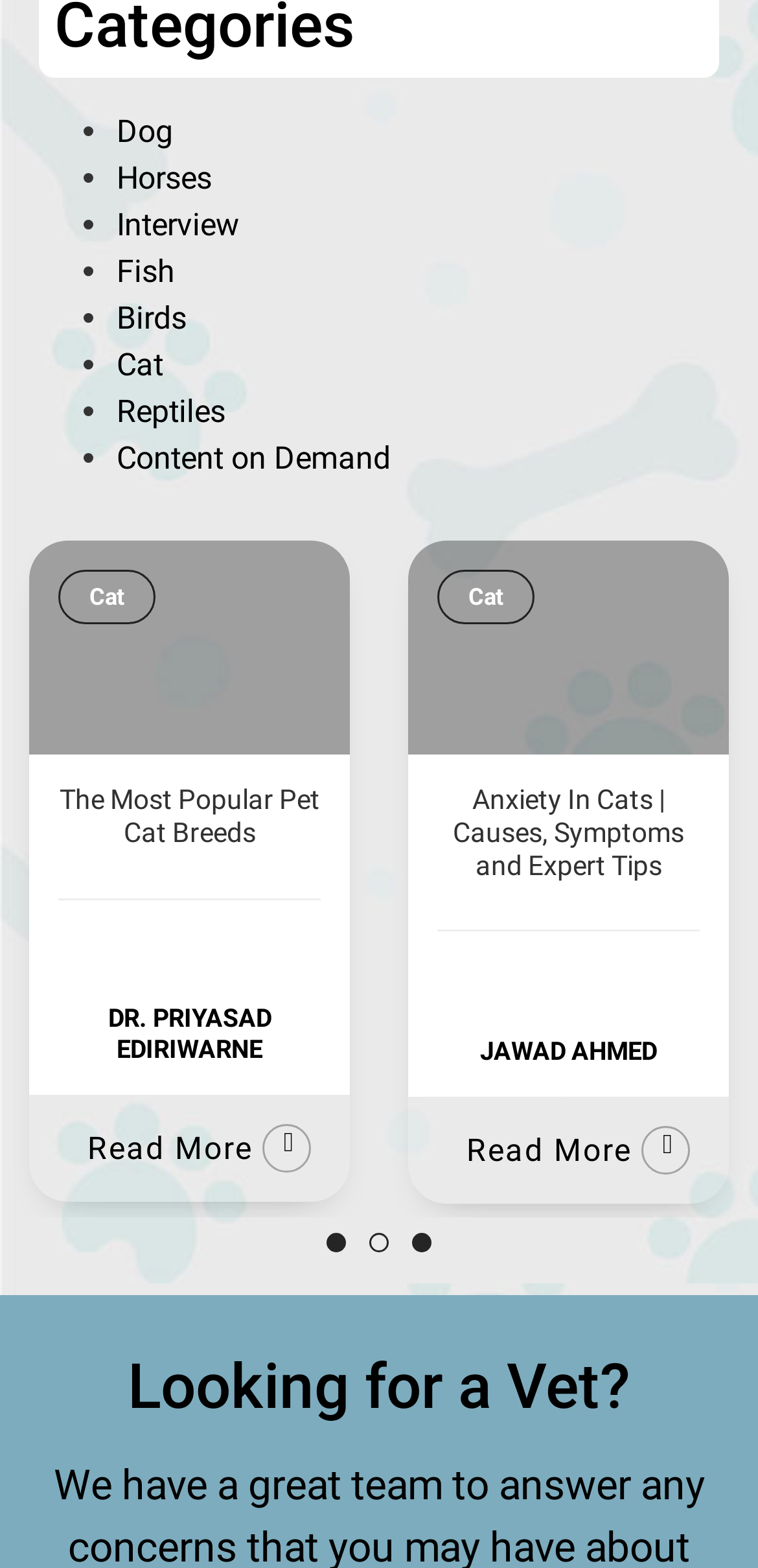Pinpoint the bounding box coordinates of the element that must be clicked to accomplish the following instruction: "View Pyrolysis Equipment page". The coordinates should be in the format of four float numbers between 0 and 1, i.e., [left, top, right, bottom].

None